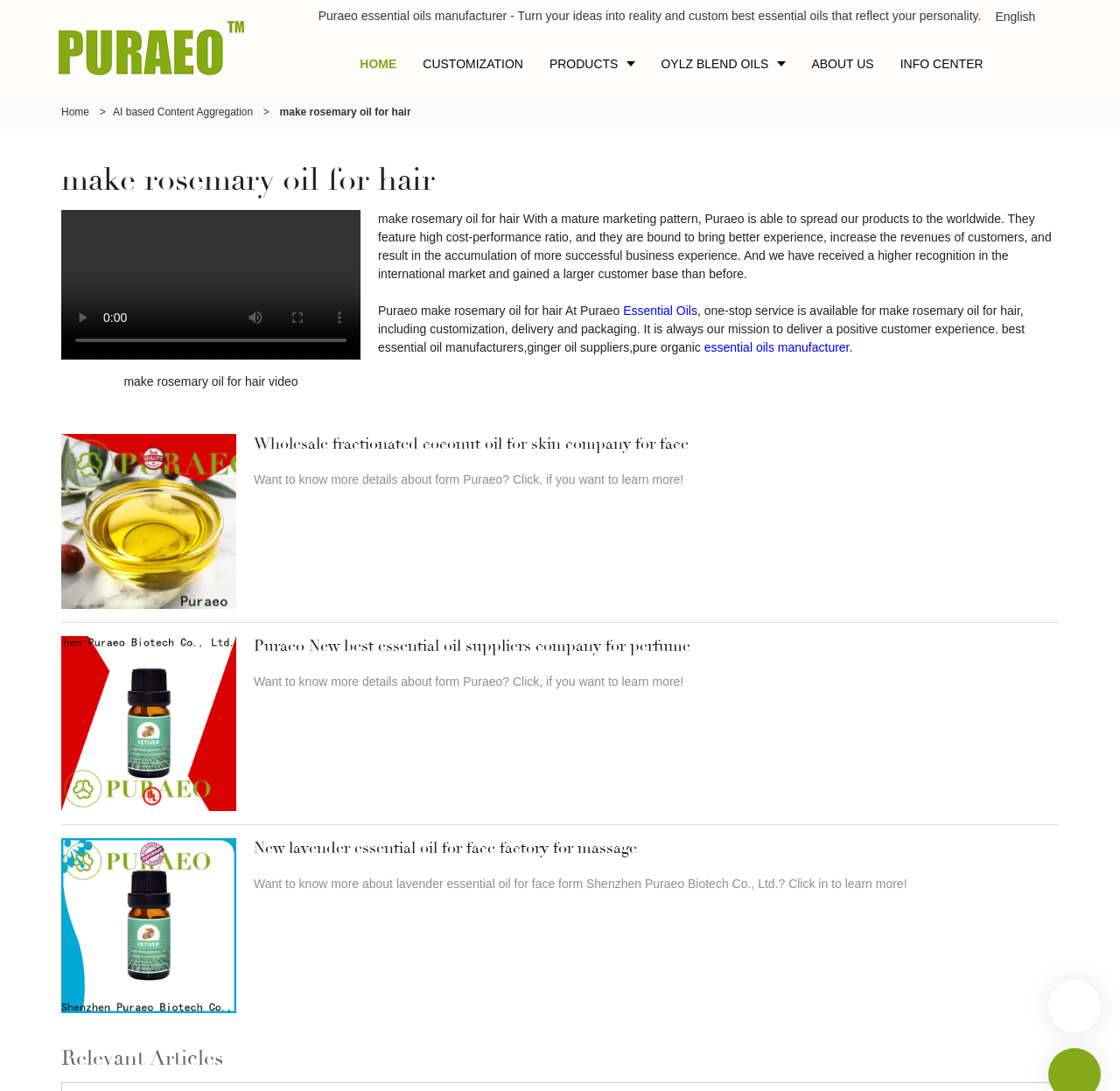Please specify the bounding box coordinates of the element that should be clicked to execute the given instruction: 'Learn more about essential oils'. Ensure the coordinates are four float numbers between 0 and 1, expressed as [left, top, right, bottom].

[0.556, 0.278, 0.623, 0.291]